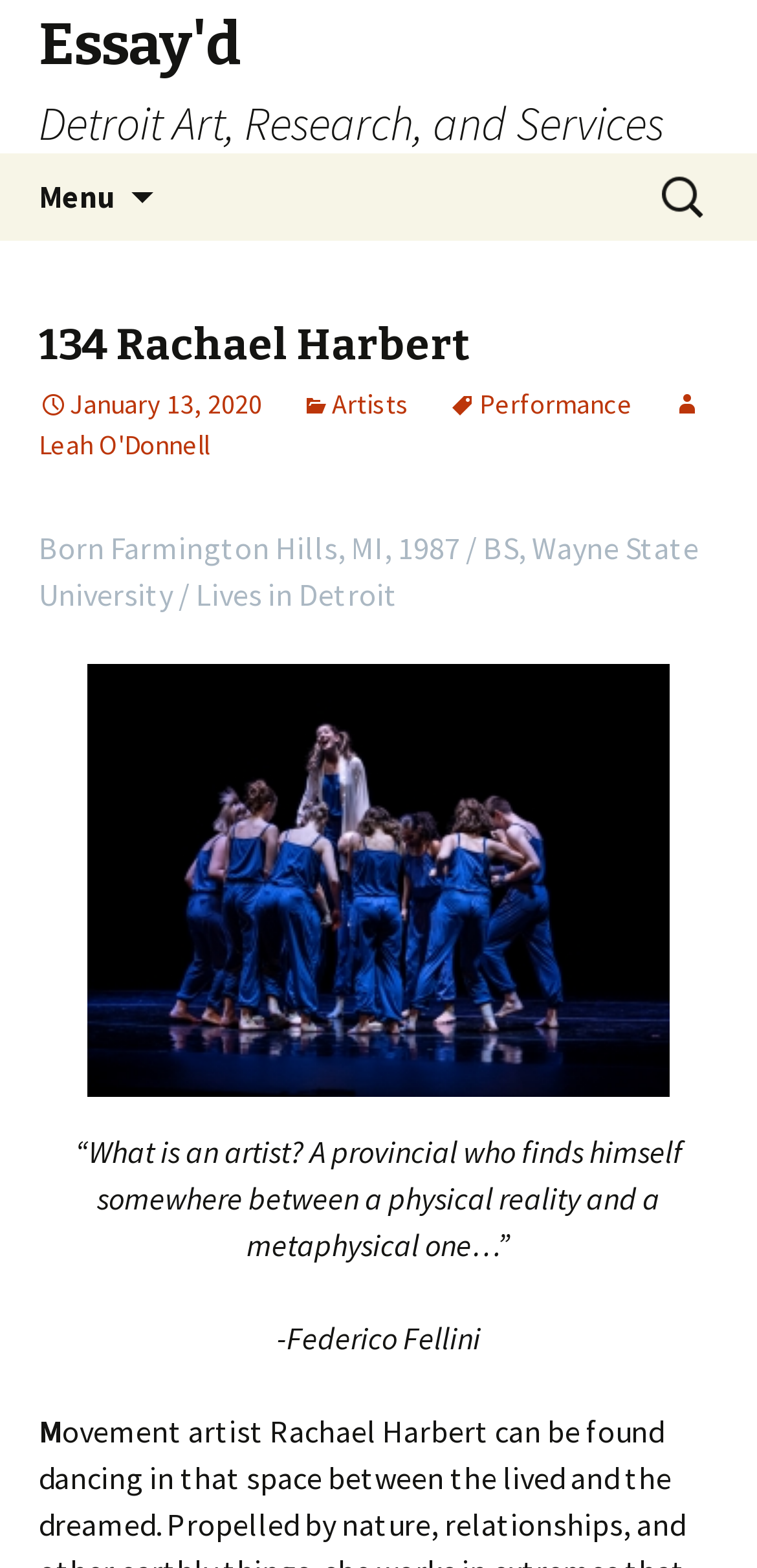Provide the bounding box coordinates for the UI element that is described by this text: "January 13, 2020". The coordinates should be in the form of four float numbers between 0 and 1: [left, top, right, bottom].

[0.051, 0.246, 0.346, 0.268]